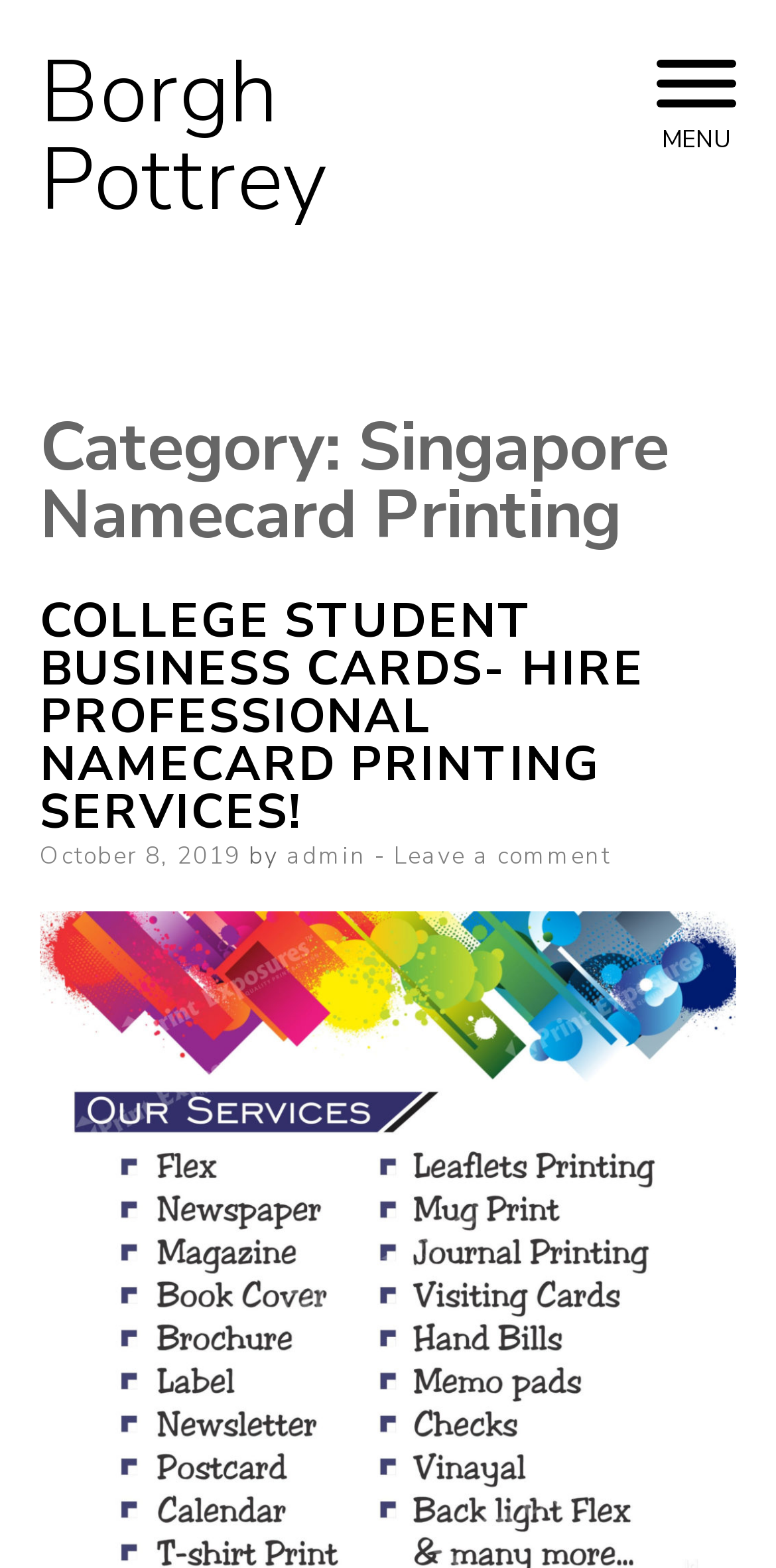Identify the bounding box coordinates for the UI element mentioned here: "October 8, 2019". Provide the coordinates as four float values between 0 and 1, i.e., [left, top, right, bottom].

[0.051, 0.536, 0.31, 0.556]